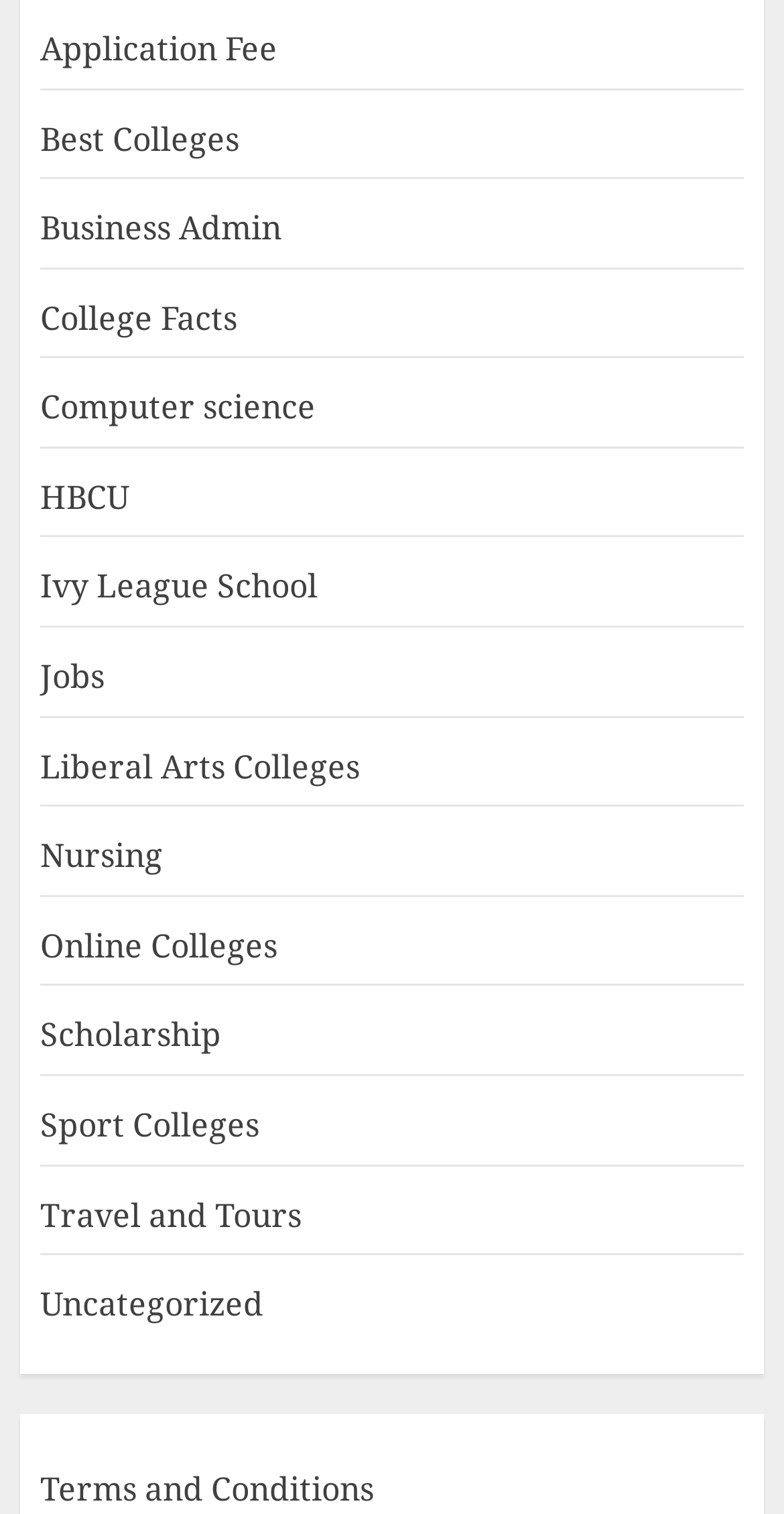Find and provide the bounding box coordinates for the UI element described with: "Best Colleges".

[0.051, 0.075, 0.305, 0.11]